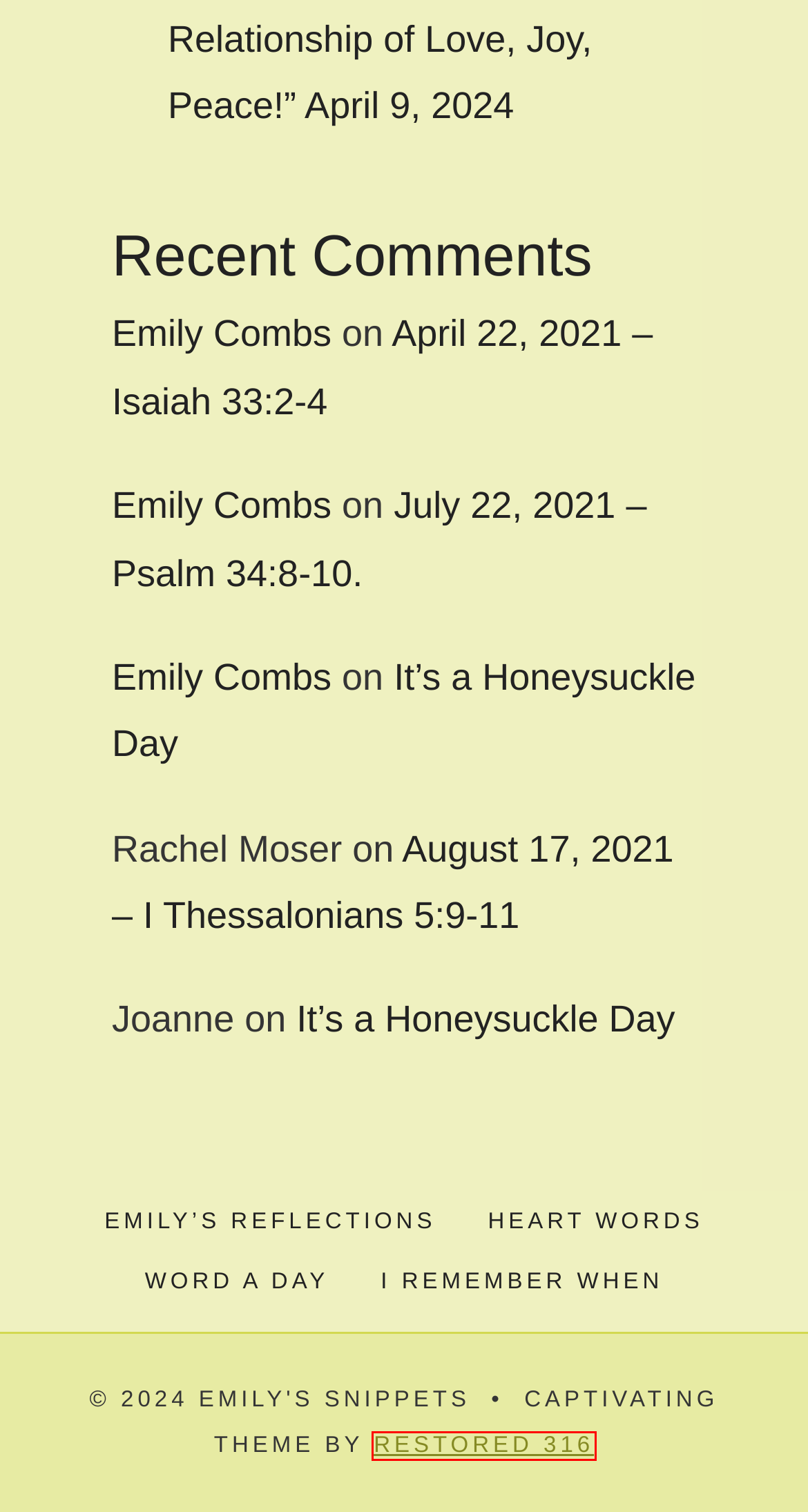Given a screenshot of a webpage featuring a red bounding box, identify the best matching webpage description for the new page after the element within the red box is clicked. Here are the options:
A. I Remember When – Emily's Snippets
B. Affordable & Customizable Feminine WordPress Themes - Restored 316
C. Word a Day – Emily's Snippets
D. July 22, 2021 – Psalm 34:8-10. – Emily's Snippets
E. Emily Combs – Emily's Snippets
F. Heart Words – Emily's Snippets
G. August 17, 2021 – I Thessalonians 5:9-11 – Emily's Snippets
H. It’s a Honeysuckle Day – Emily's Snippets

B